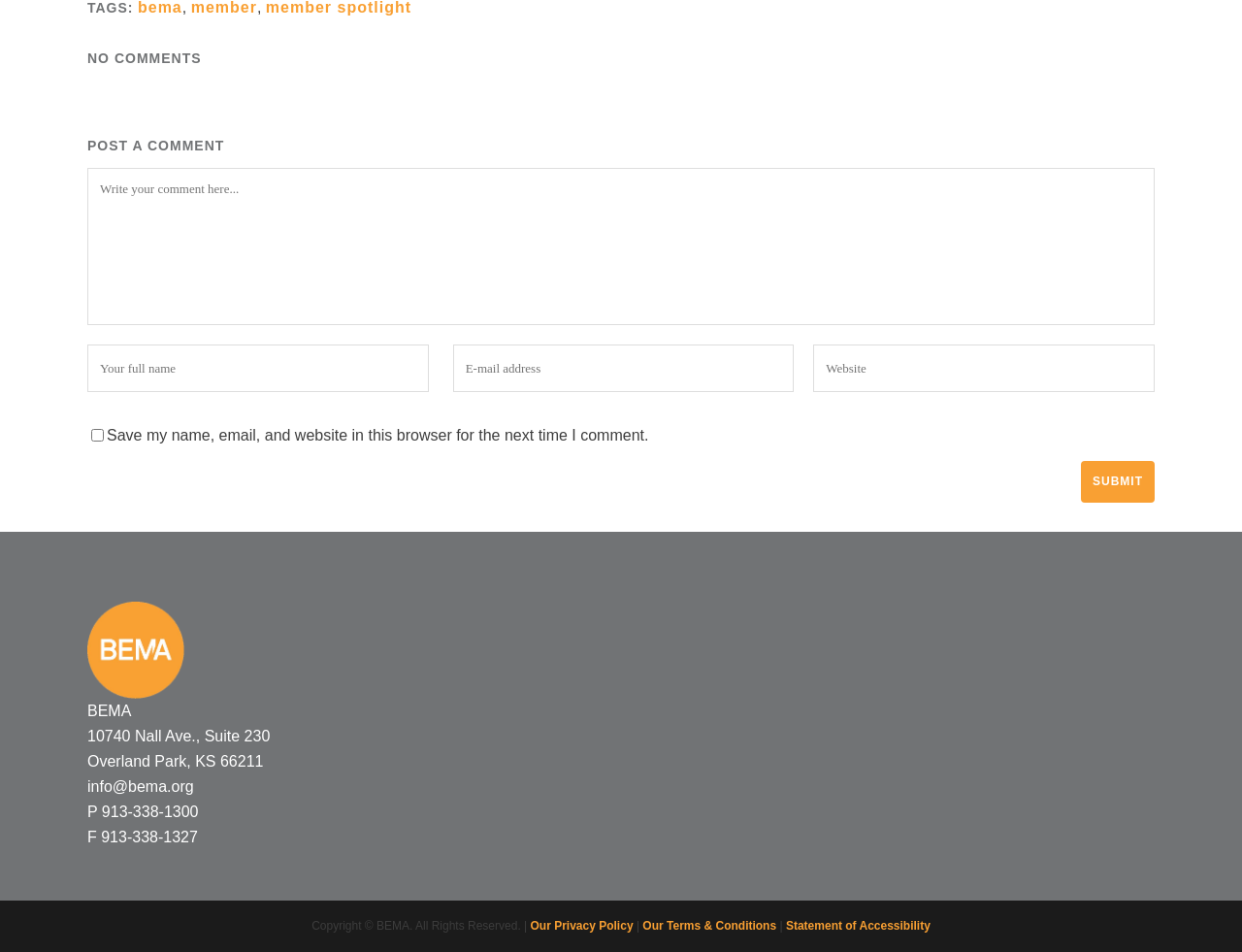What is the phone number of BEMA?
Provide an in-depth and detailed explanation in response to the question.

The phone number is provided in the footer section of the webpage, which is labeled as 'P 913-338-1300', indicating that it is the phone number of BEMA.